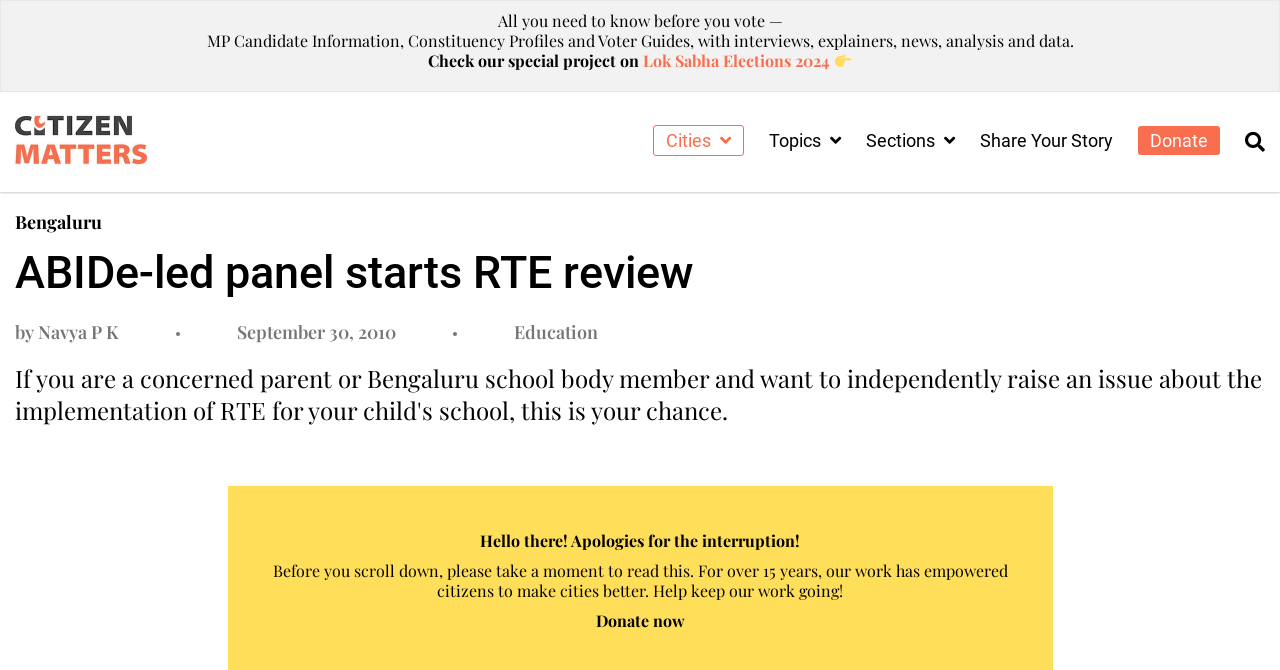Describe all the key features of the webpage in detail.

This webpage appears to be a news article or blog post from Citizen Matters, a online publication. At the top of the page, there is a logo of Citizen Matters, which is a text logo with the first "i" in the shape of a candle. Below the logo, there are several links and buttons, including links to different sections of the website, such as Cities, Topics, and Sections, as well as a link to share a story and a donate button. There is also a search button located at the top right corner of the page.

The main content of the page is an article titled "ABIDe-led panel starts RTE review". The article has a heading and a subheading, and it appears to be about a review of the implementation of the Right to Education (RTE) act in Bengaluru schools. The article is written by Navya P K and was published on September 30, 2010. There is also a link to the Education section of the website below the article title.

Below the article, there is a section with a message to readers, apologizing for the interruption and asking for support to keep the website's work going. There is a link to donate to the website in this section.

There are several images on the page, including the Citizen Matters logo and an icon of a Lok Sabha Elections 2024 project.